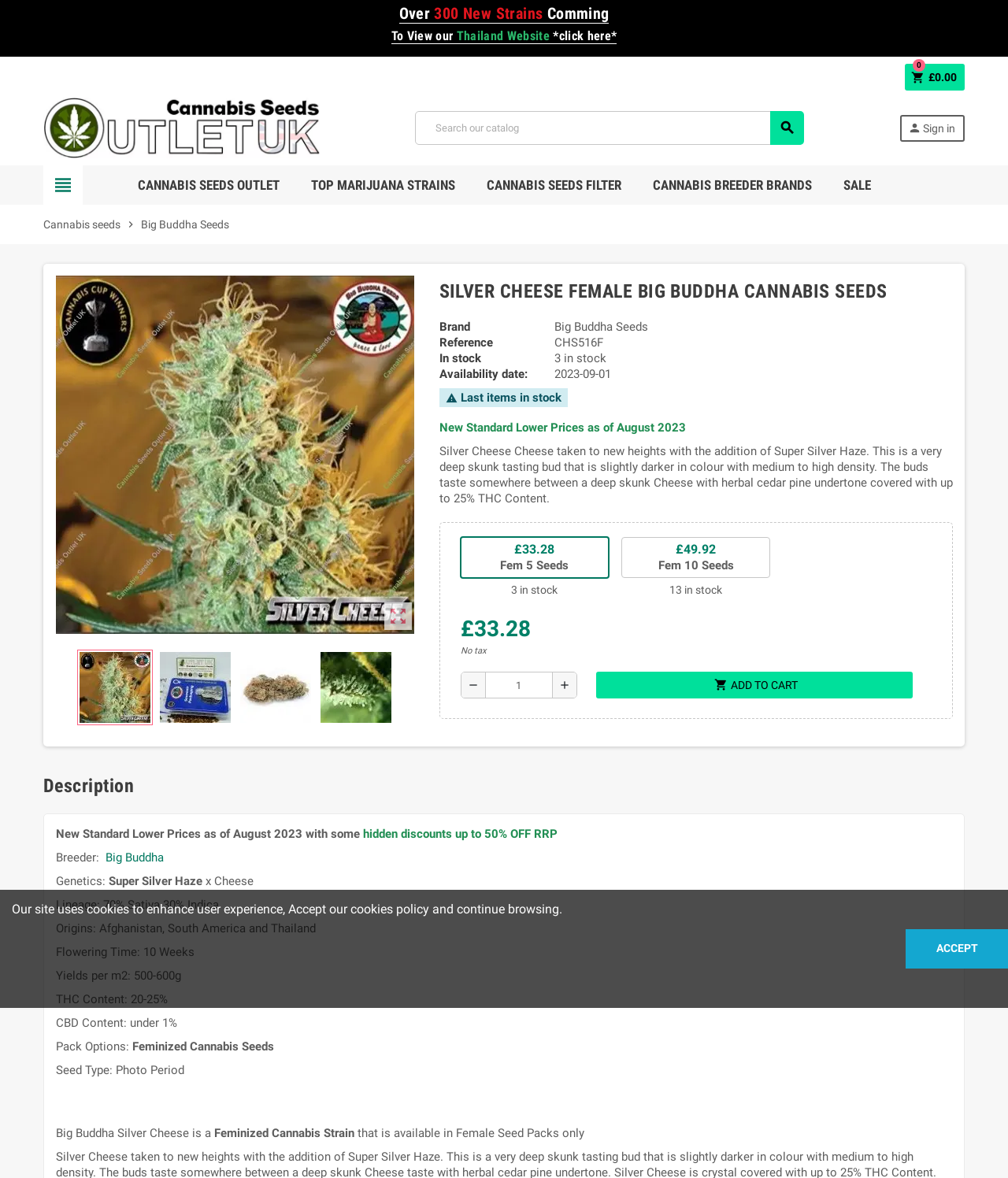How many seeds are in stock for the 10-seed pack?
Please provide a comprehensive and detailed answer to the question.

I found the answer by looking at the text '13 in stock' which is next to the 'Fem 10 Seeds' option.